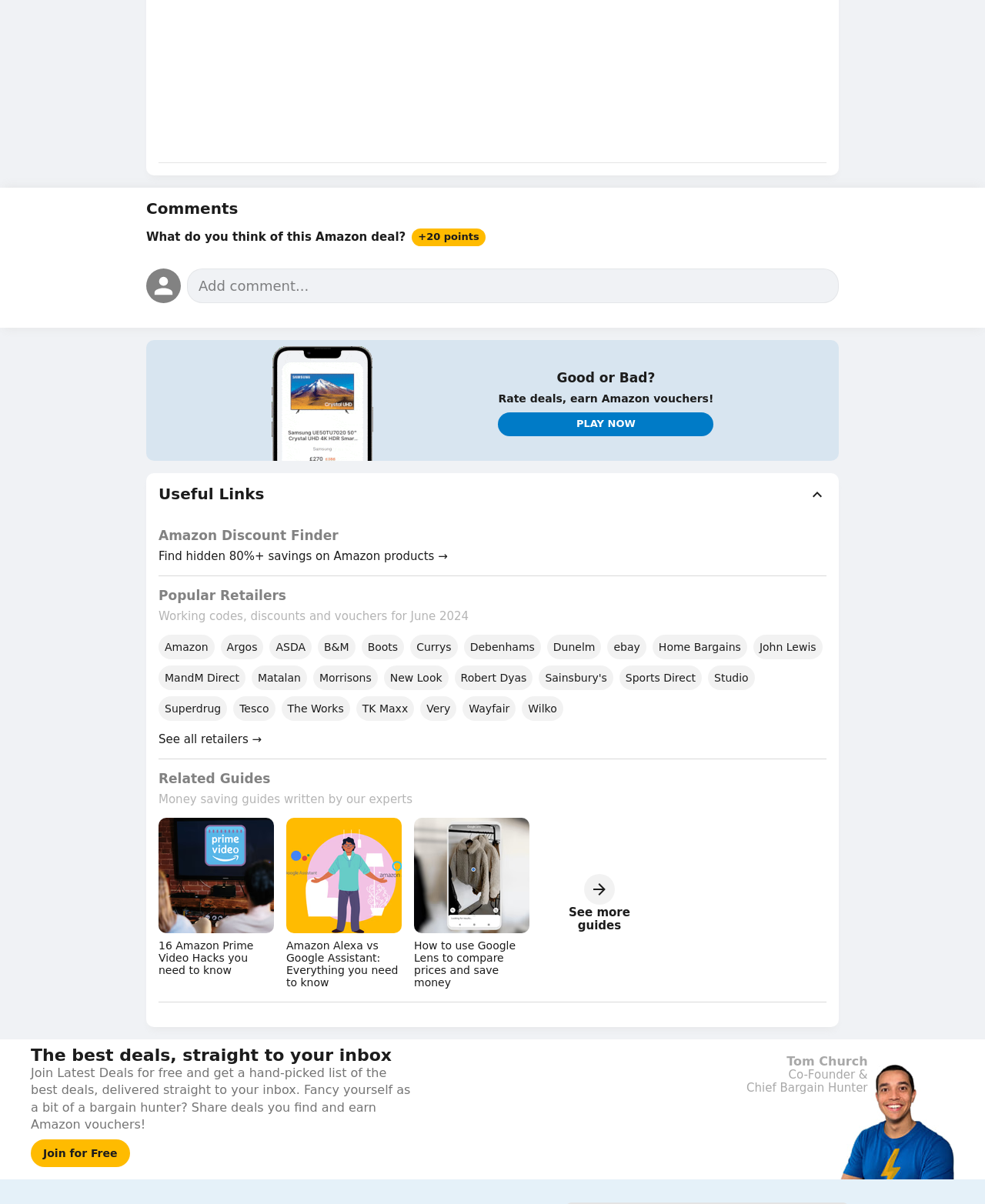What is the function of the 'Rate Posts' image?
Refer to the image and respond with a one-word or short-phrase answer.

To rate posts